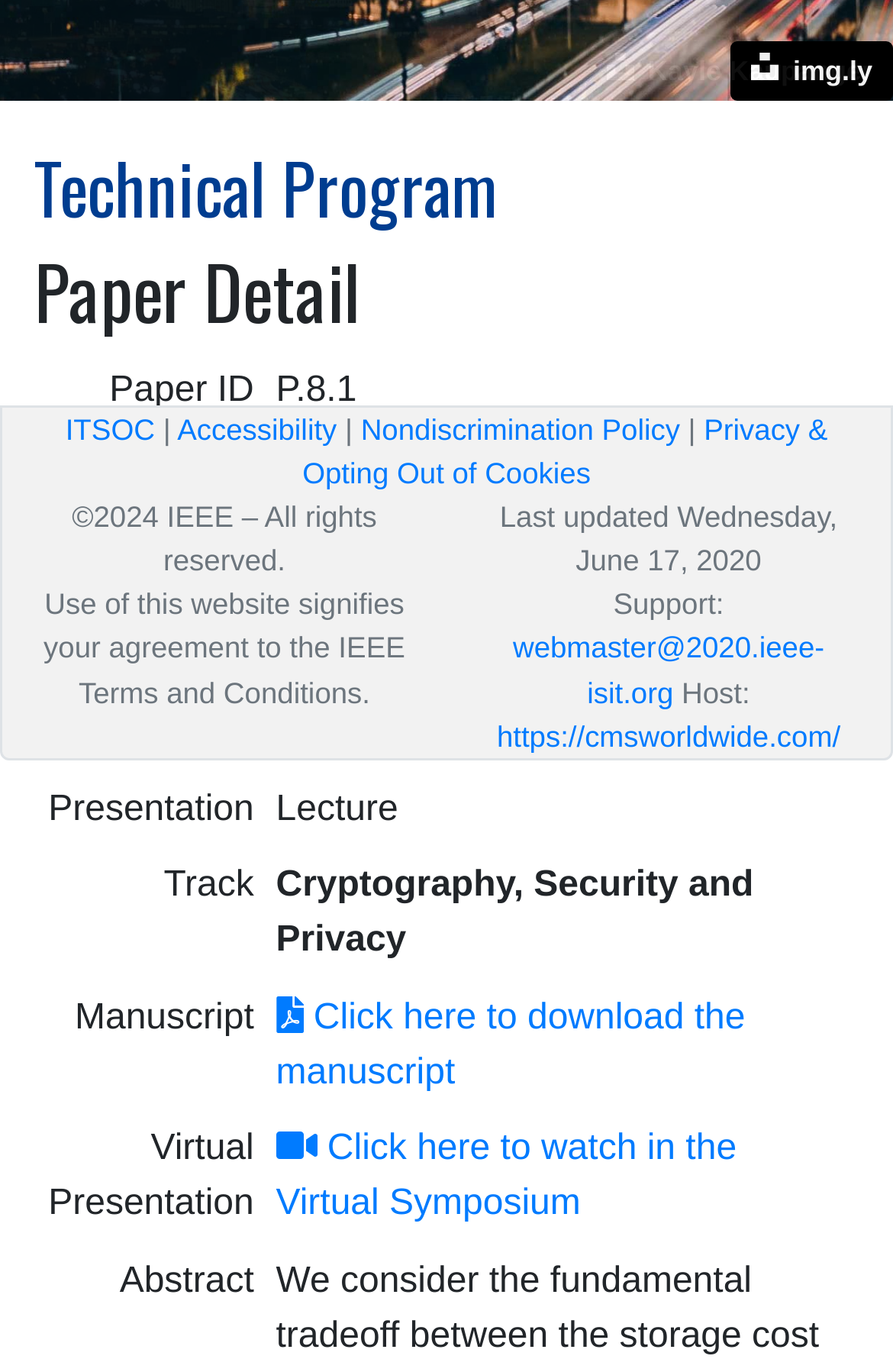Locate the UI element that matches the description webmaster@2020.ieee-isit.org in the webpage screenshot. Return the bounding box coordinates in the format (top-left x, top-left y, bottom-right x, bottom-right y), with values ranging from 0 to 1.

[0.574, 0.46, 0.923, 0.517]